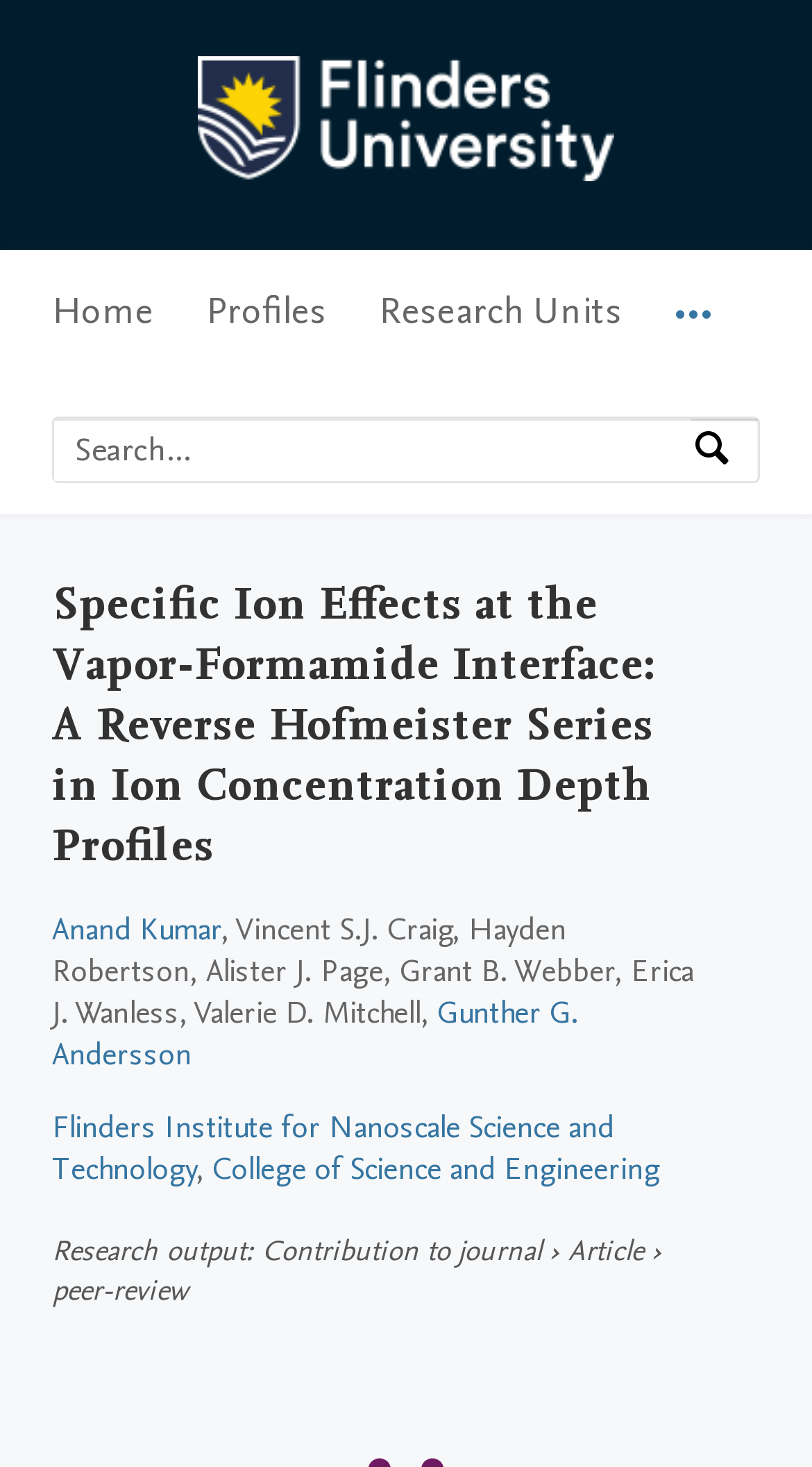Can you show the bounding box coordinates of the region to click on to complete the task described in the instruction: "Go to Research @ Flinders Home"?

[0.244, 0.101, 0.756, 0.132]